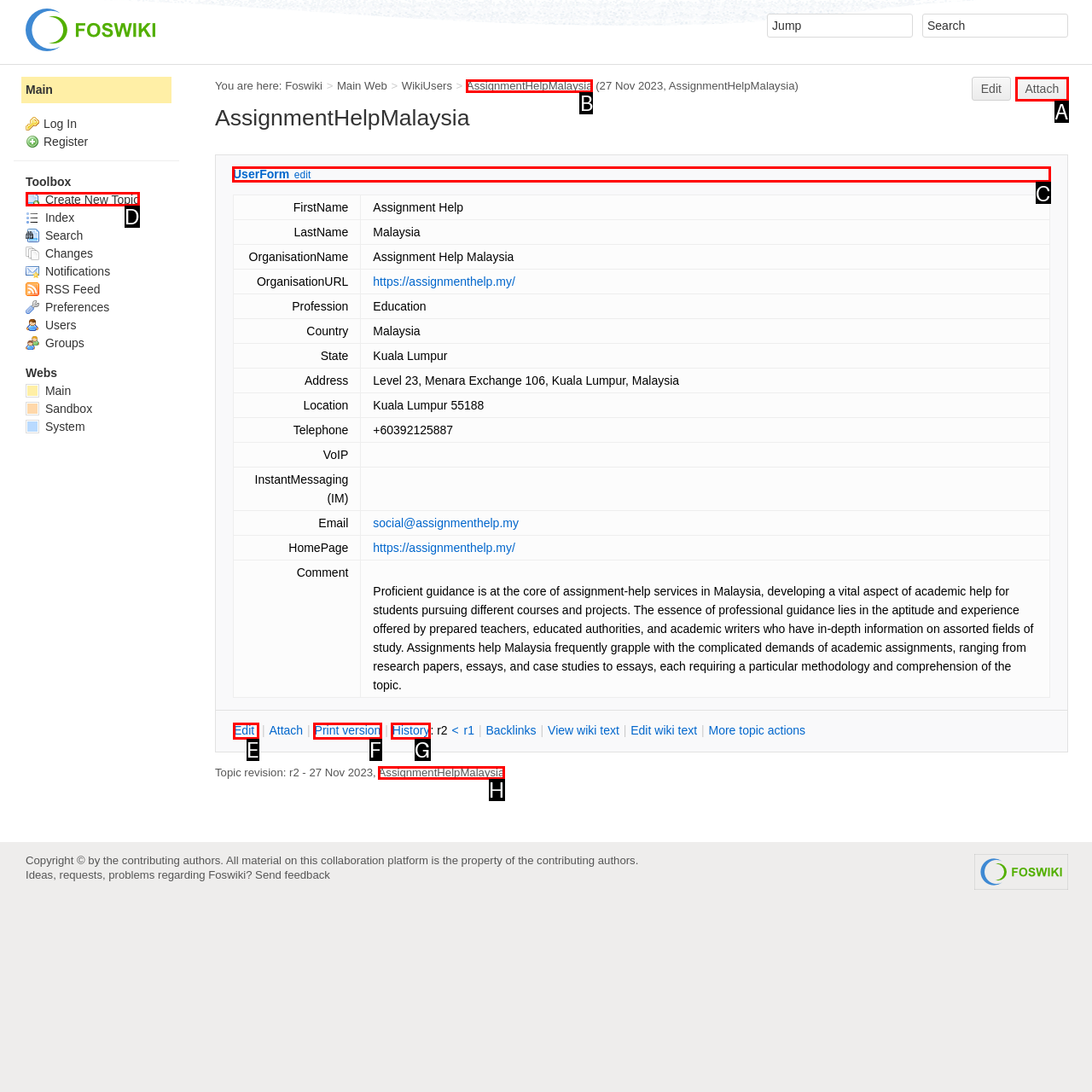Select the appropriate HTML element to click for the following task: View the assignment help details
Answer with the letter of the selected option from the given choices directly.

C